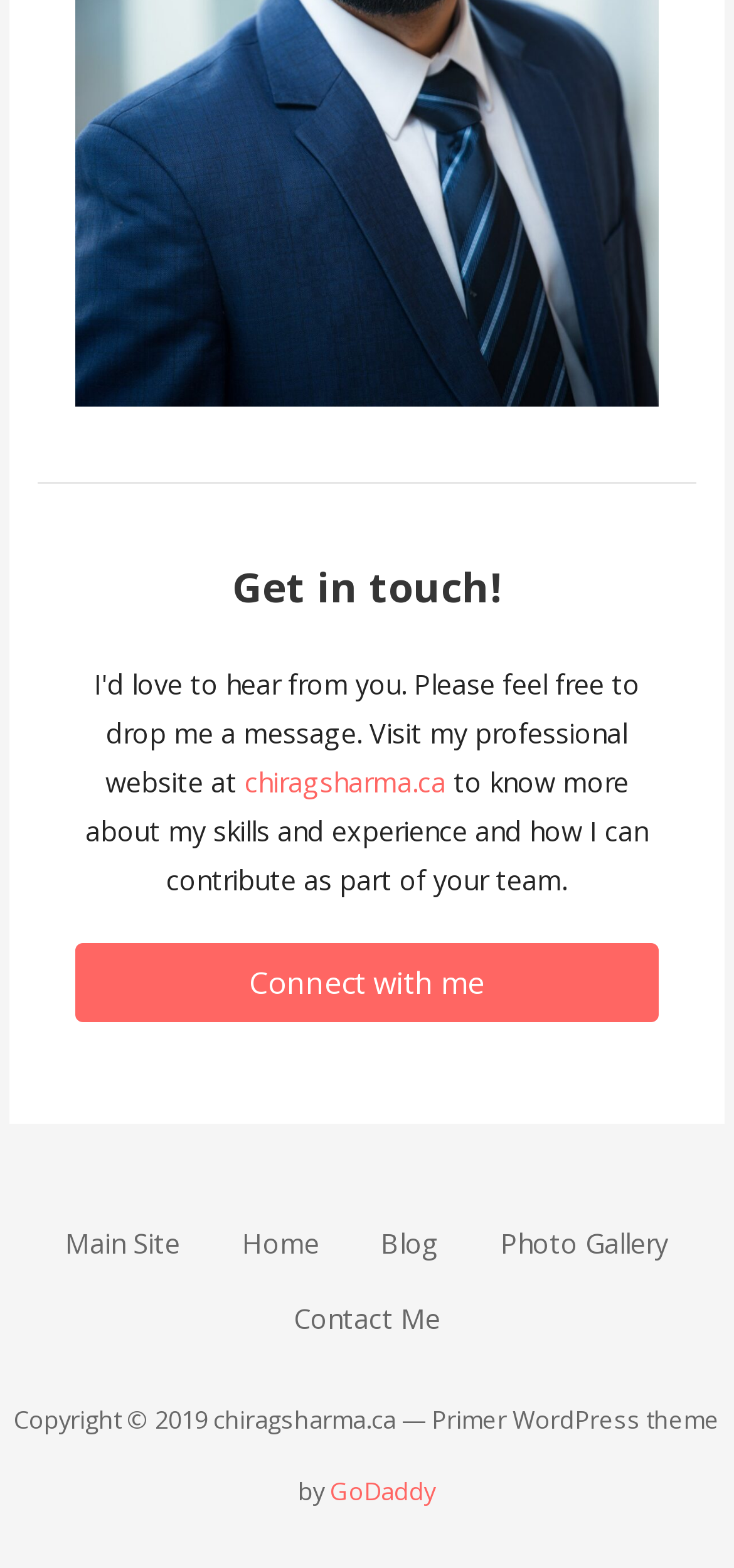Identify the bounding box coordinates of the clickable section necessary to follow the following instruction: "view the photo gallery". The coordinates should be presented as four float numbers from 0 to 1, i.e., [left, top, right, bottom].

[0.682, 0.781, 0.911, 0.804]